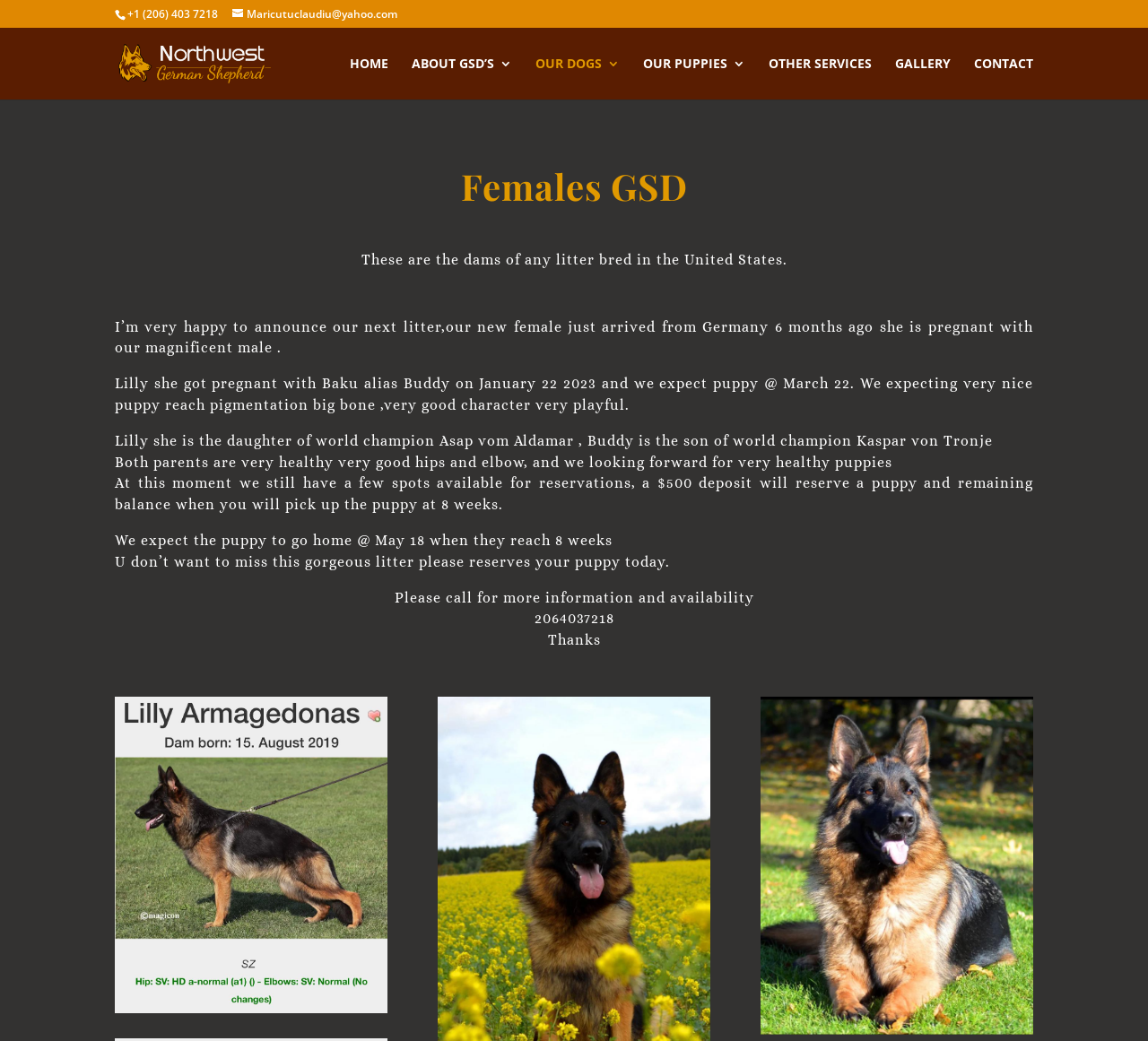Locate the bounding box coordinates of the area where you should click to accomplish the instruction: "Go to the home page".

[0.305, 0.055, 0.338, 0.096]